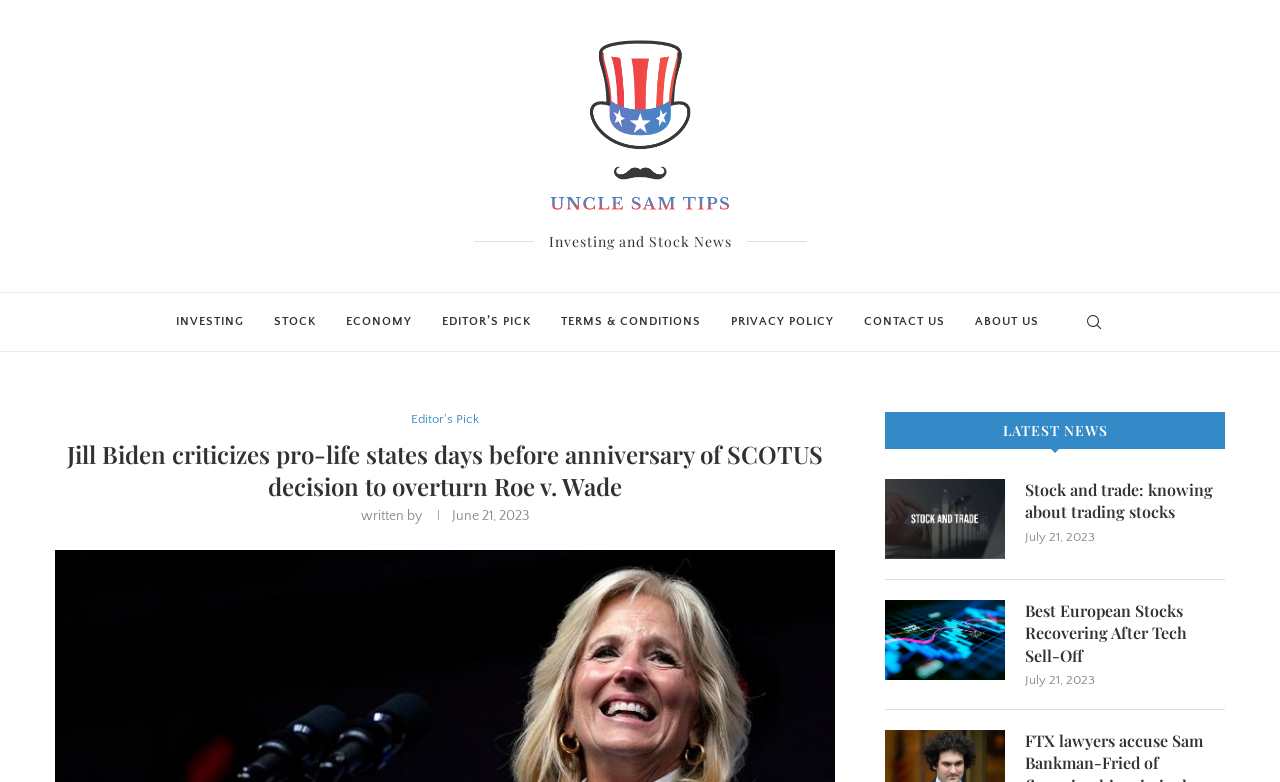Please identify the bounding box coordinates of the clickable area that will fulfill the following instruction: "Click on the 'INVESTING' link". The coordinates should be in the format of four float numbers between 0 and 1, i.e., [left, top, right, bottom].

[0.138, 0.375, 0.191, 0.449]